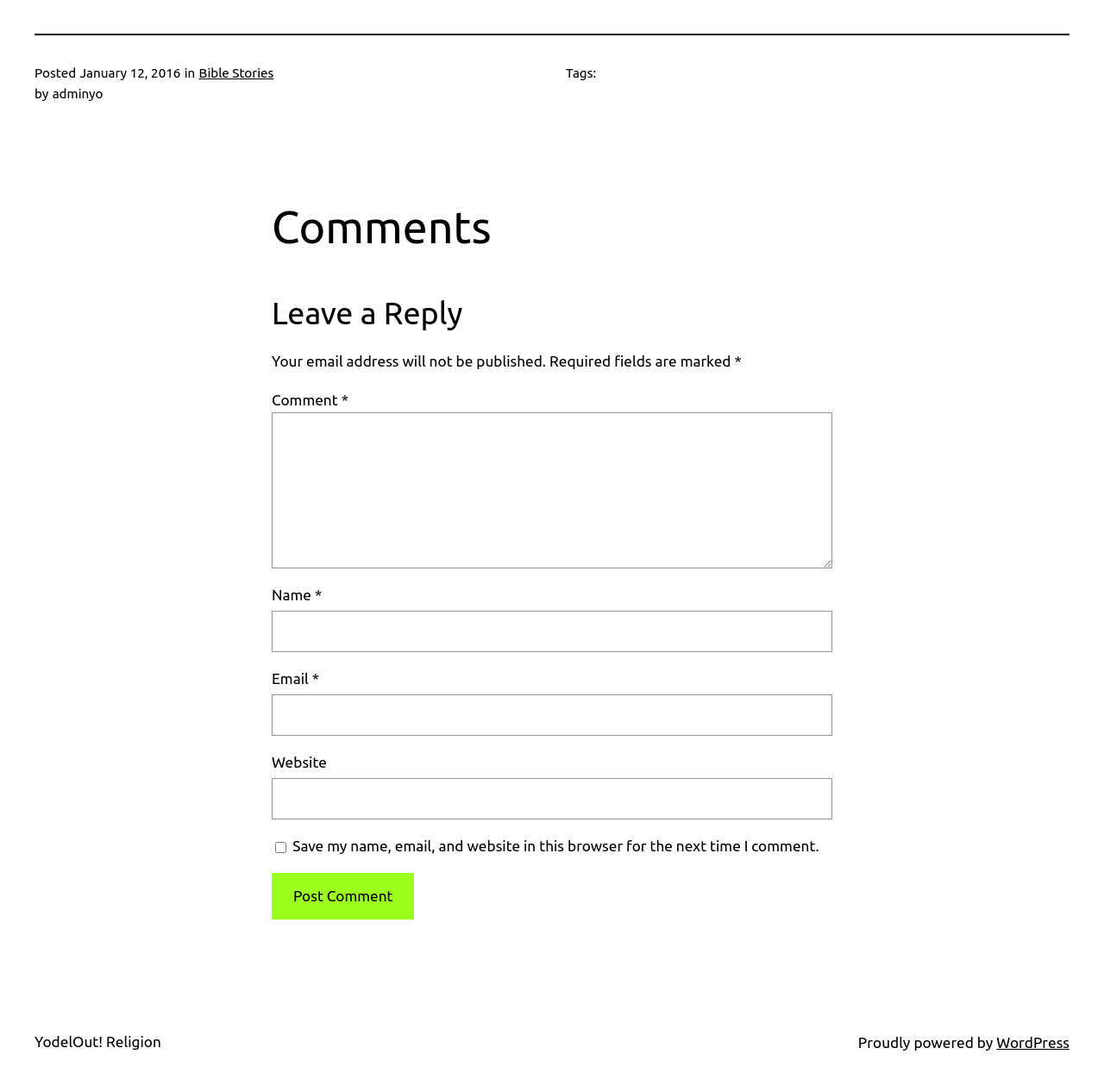Please identify the bounding box coordinates of the clickable area that will allow you to execute the instruction: "Leave a comment".

[0.246, 0.267, 0.754, 0.307]